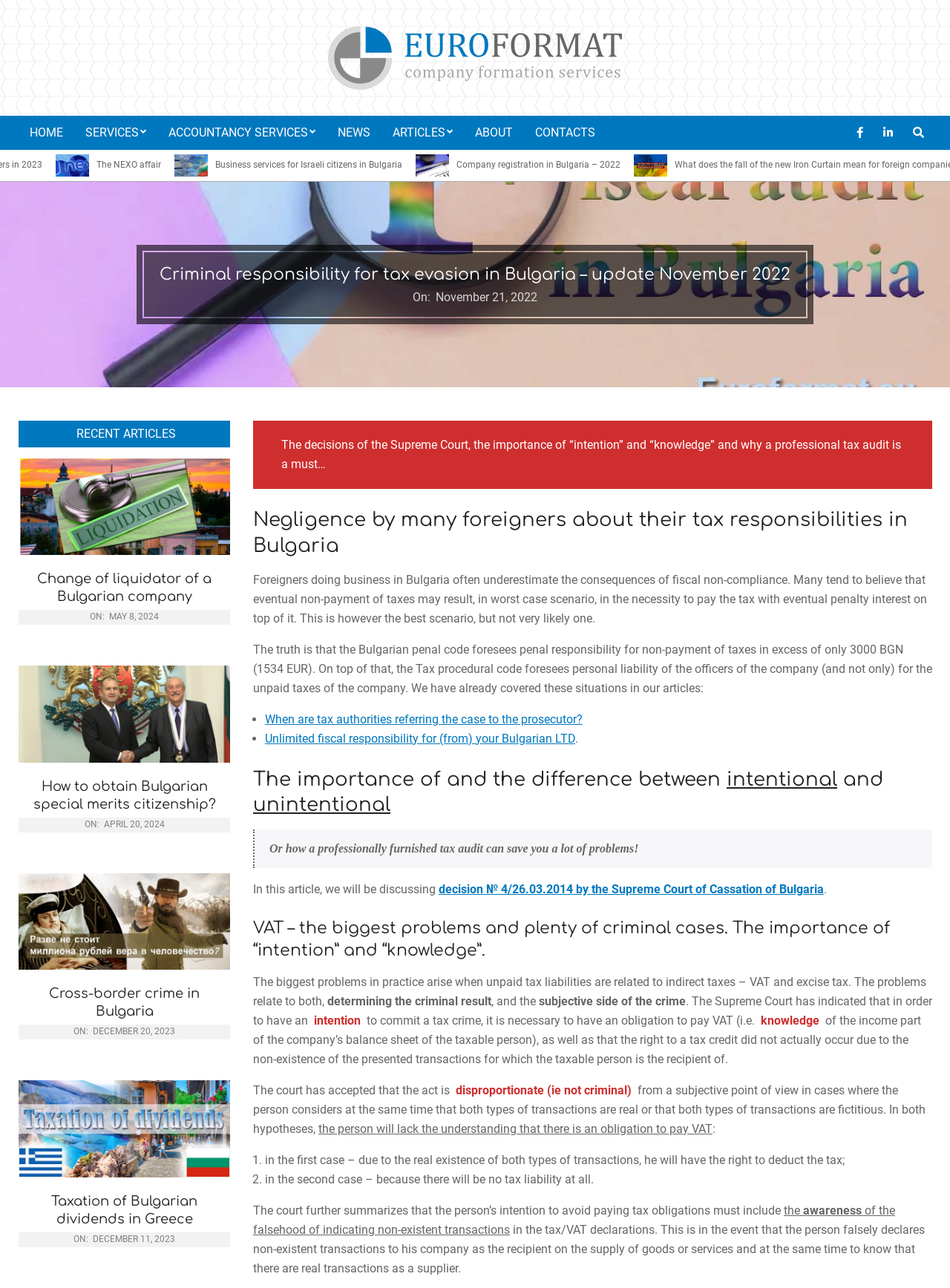Examine the screenshot and answer the question in as much detail as possible: What is the importance of a professional tax audit mentioned in the article?

The article mentions that a professionally furnished tax audit can save individuals from criminal cases related to tax evasion, highlighting the importance of a professional tax audit in avoiding such consequences.